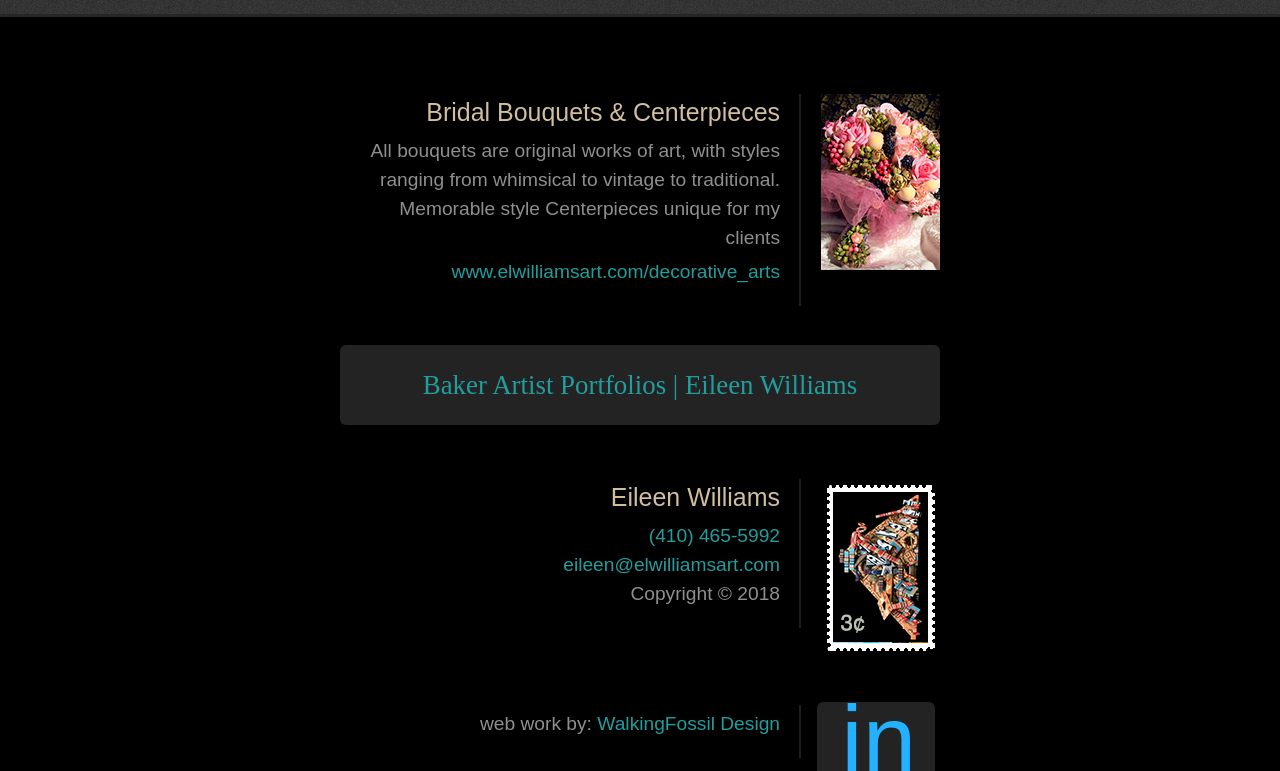Provide the bounding box coordinates for the specified HTML element described in this description: "WalkingFossil Design". The coordinates should be four float numbers ranging from 0 to 1, in the format [left, top, right, bottom].

[0.467, 0.925, 0.609, 0.952]